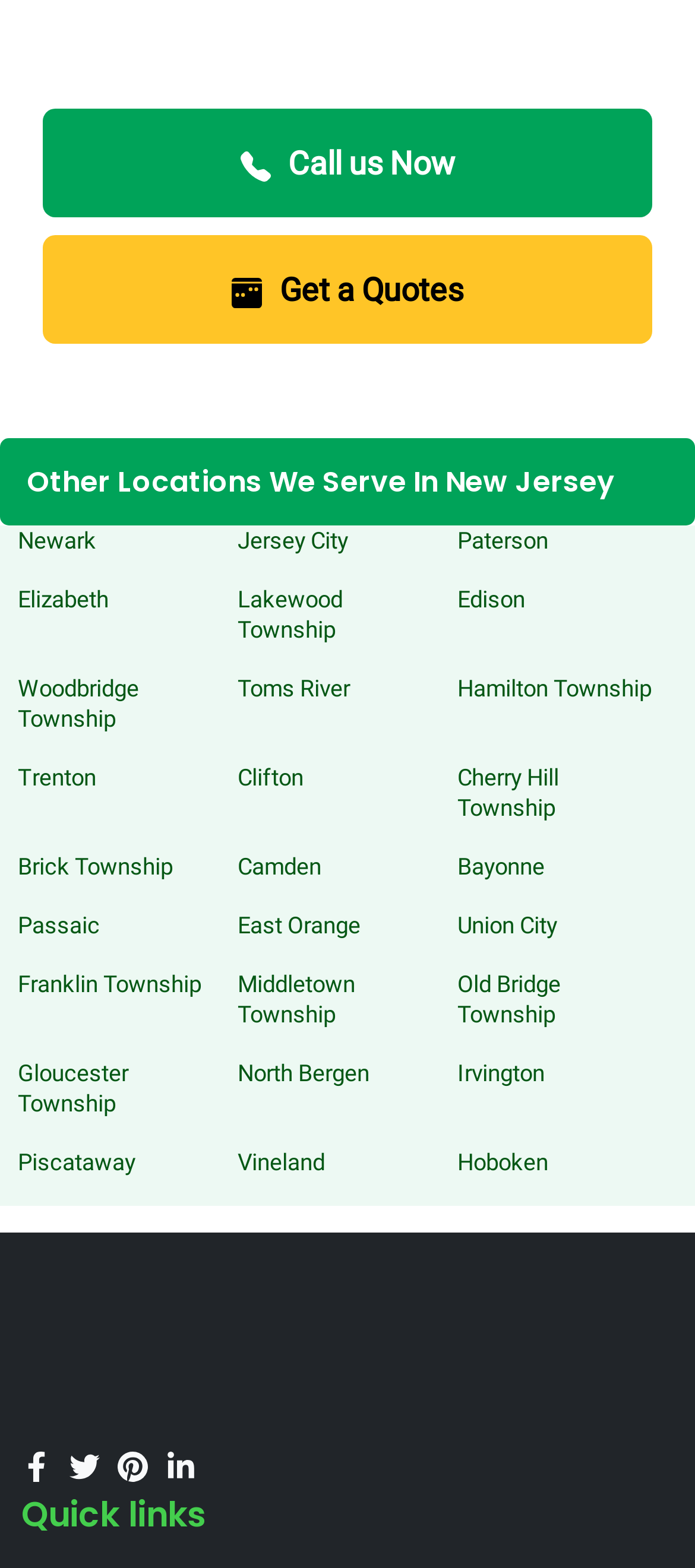What is the text of the last heading on the page?
From the details in the image, answer the question comprehensively.

I looked at the last heading element on the page and found that its text is 'Quick links'.